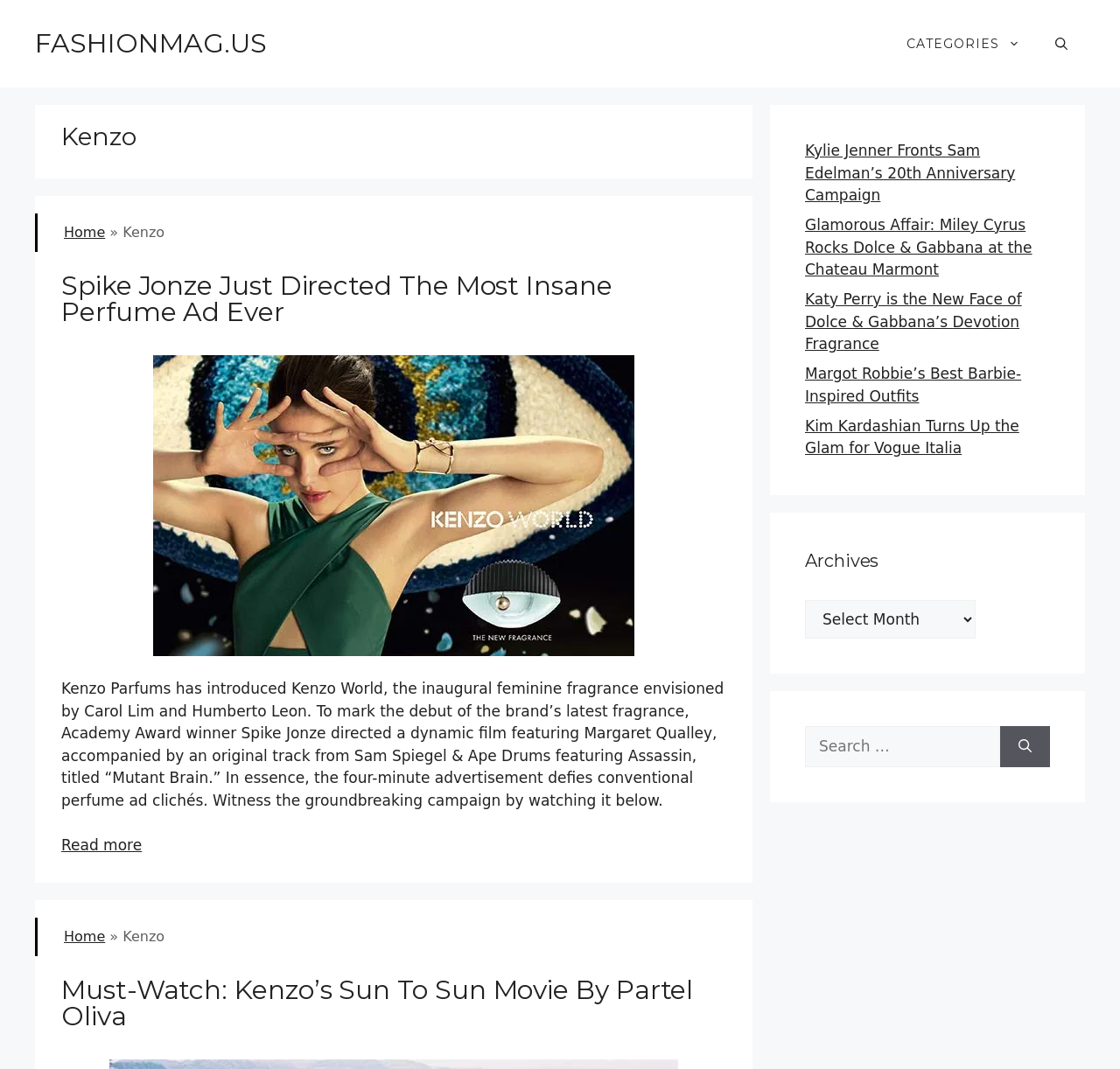Respond concisely with one word or phrase to the following query:
What is the category of the article 'Must-Watch: Kenzo’s Sun To Sun Movie By Partel Oliva'?

Kenzo